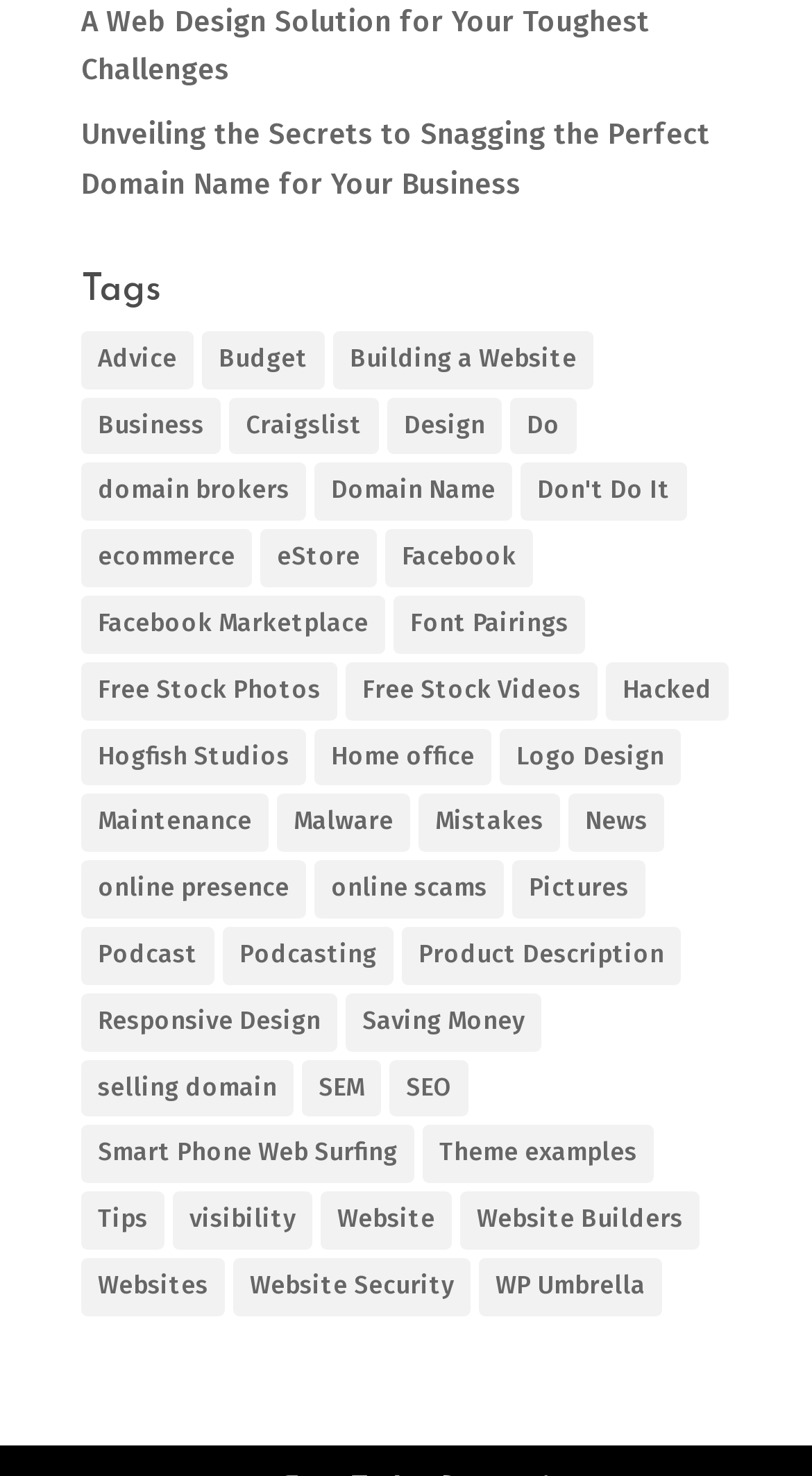What is the topic of the link 'Product Description'?
Please provide a comprehensive answer based on the information in the image.

Based on the webpage content, I can see that the link 'Product Description' is listed near other links related to ecommerce, such as 'eStore' and 'online presence', which suggests that the topic of this link is related to ecommerce.